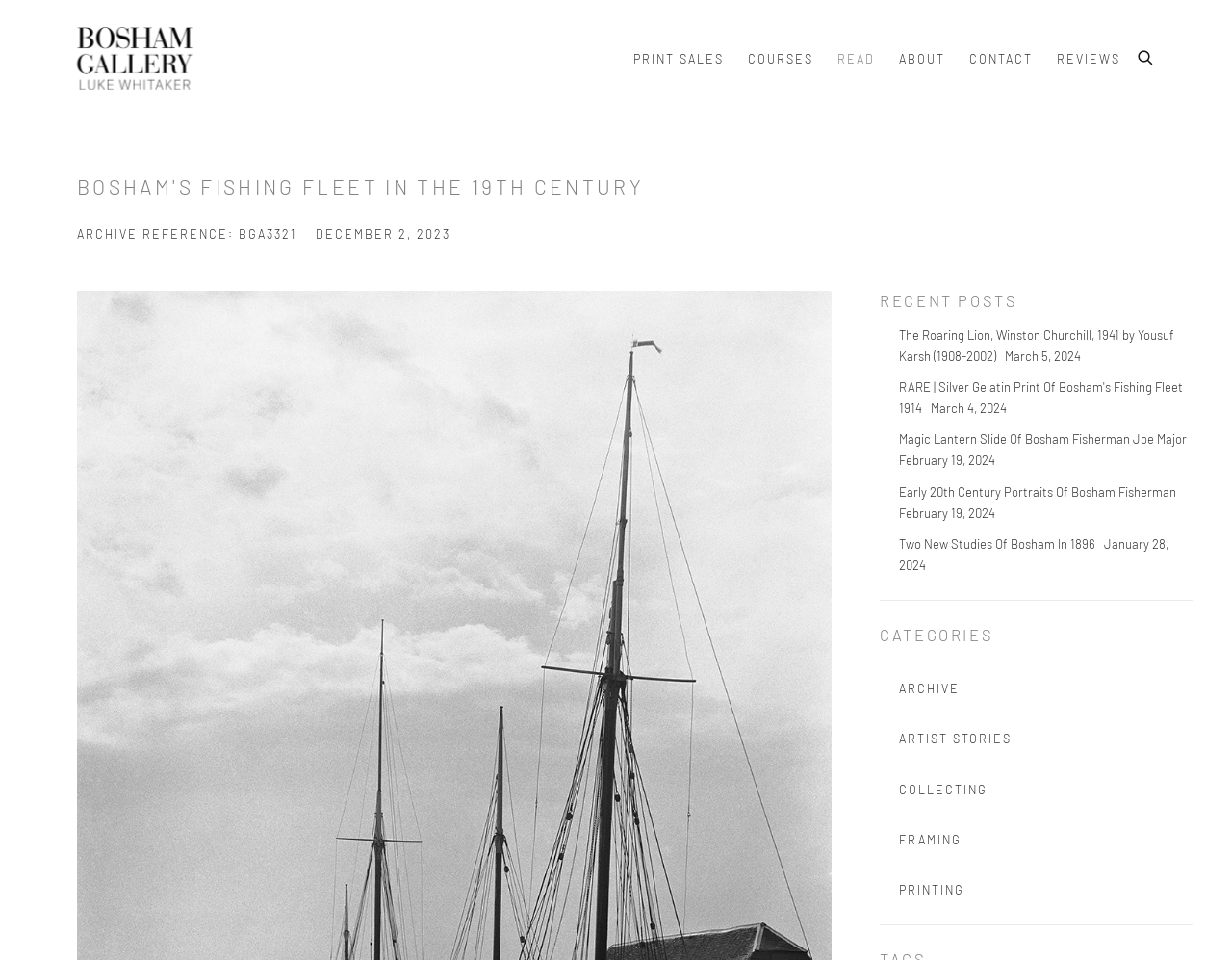Provide a thorough description of this webpage.

The webpage is about Bosham Gallery, with a focus on the fishing fleet in the 19th century. At the top, there is a navigation bar with links to different sections of the website, including Print Sales, Courses, Read, About, Contact, and Reviews. Below the navigation bar, there is a search box with a submit button.

The main content of the page is divided into two sections. On the left, there is a heading "BOSHAM'S FISHING FLEET IN THE 19TH CENTURY" followed by an archive reference and a date. Below this, there is a list of recent posts, each with a link to a specific article, a brief description, and a date. The list of recent posts takes up most of the left side of the page.

On the right side of the page, there are two navigation sections: "RECENT POSTS" and "CATEGORIES". The "RECENT POSTS" section lists several links to recent articles, each with a brief description and a date. The "CATEGORIES" section lists several links to different categories, including ARCHIVE, ARTIST STORIES, COLLECTING, FRAMING, and PRINTING.

Overall, the webpage appears to be a blog or news section of the Bosham Gallery website, with a focus on sharing articles and stories related to the fishing fleet in the 19th century.